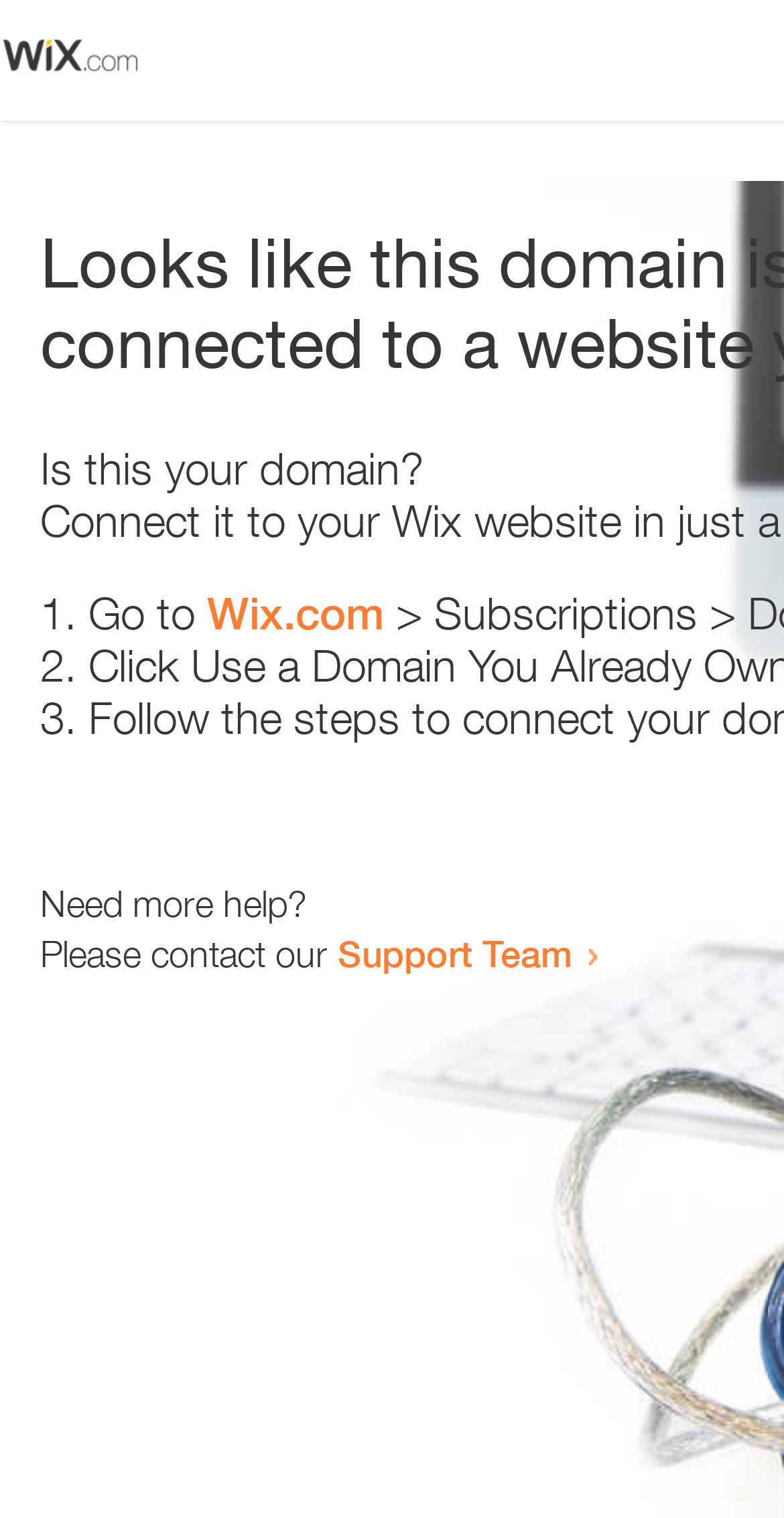Give a concise answer using only one word or phrase for this question:
What is the contact option provided for more help?

Support Team